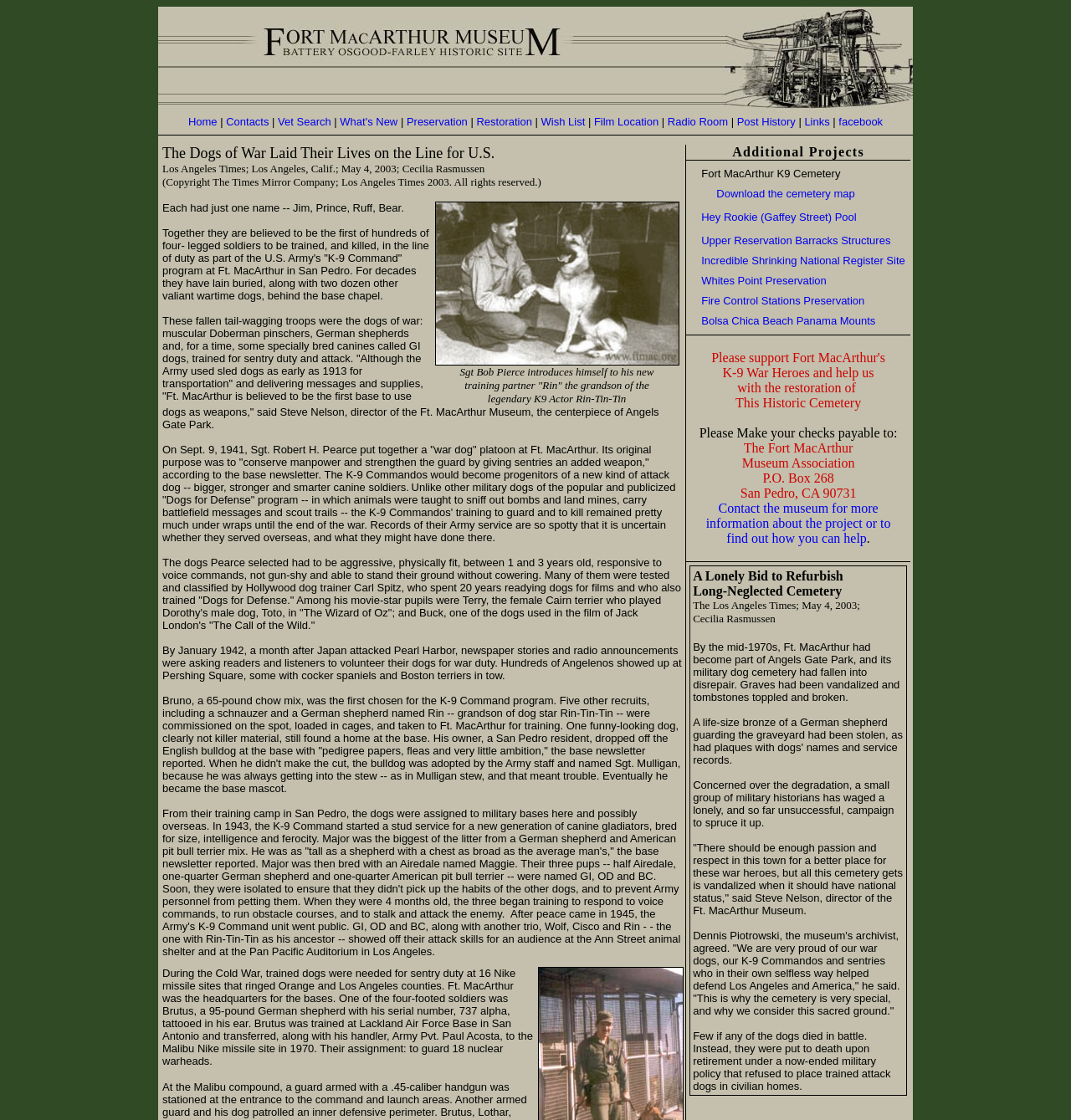What is the purpose of the K-9 Command program?
Using the image as a reference, deliver a detailed and thorough answer to the question.

I found the answer by reading the text content of the webpage, specifically the section that describes the K-9 Command program and its purpose.